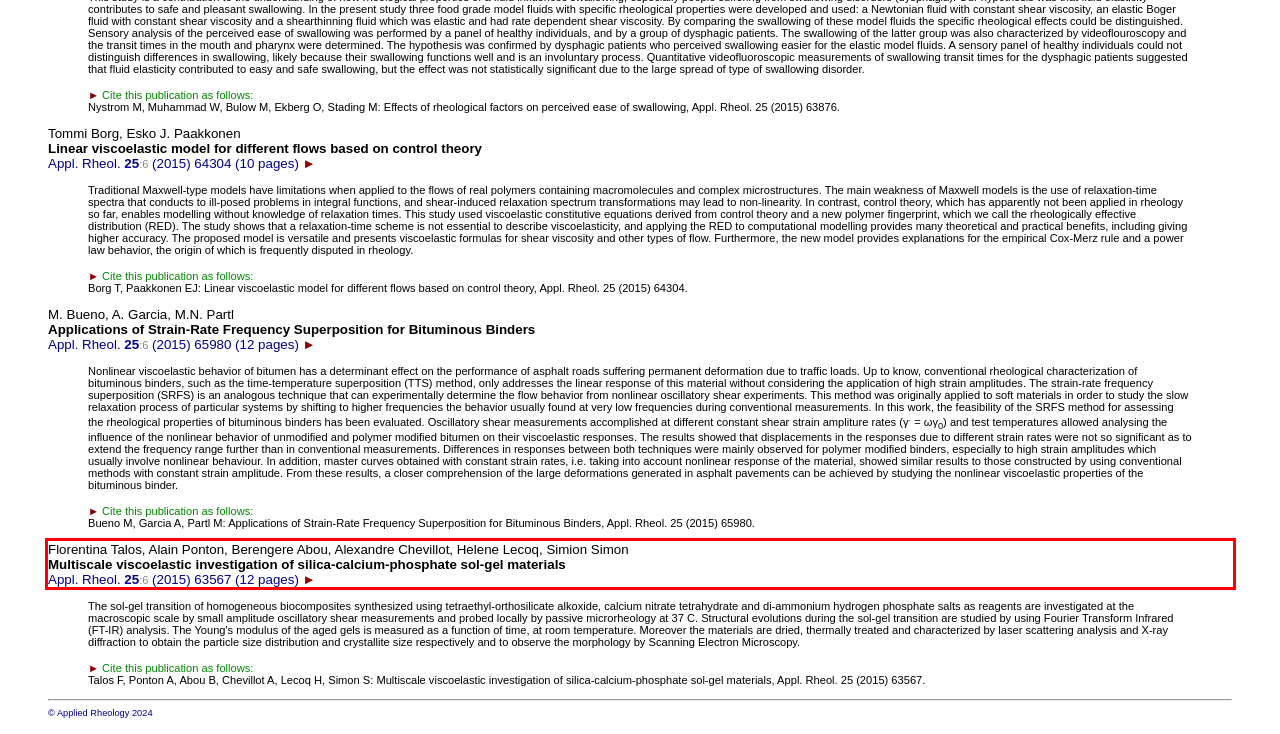Within the screenshot of a webpage, identify the red bounding box and perform OCR to capture the text content it contains.

Florentina Talos, Alain Ponton, Berengere Abou, Alexandre Chevillot, Helene Lecoq, Simion Simon Multiscale viscoelastic investigation of silica-calcium-phosphate sol-gel materials Appl. Rheol. 25:6 (2015) 63567 (12 pages) ►